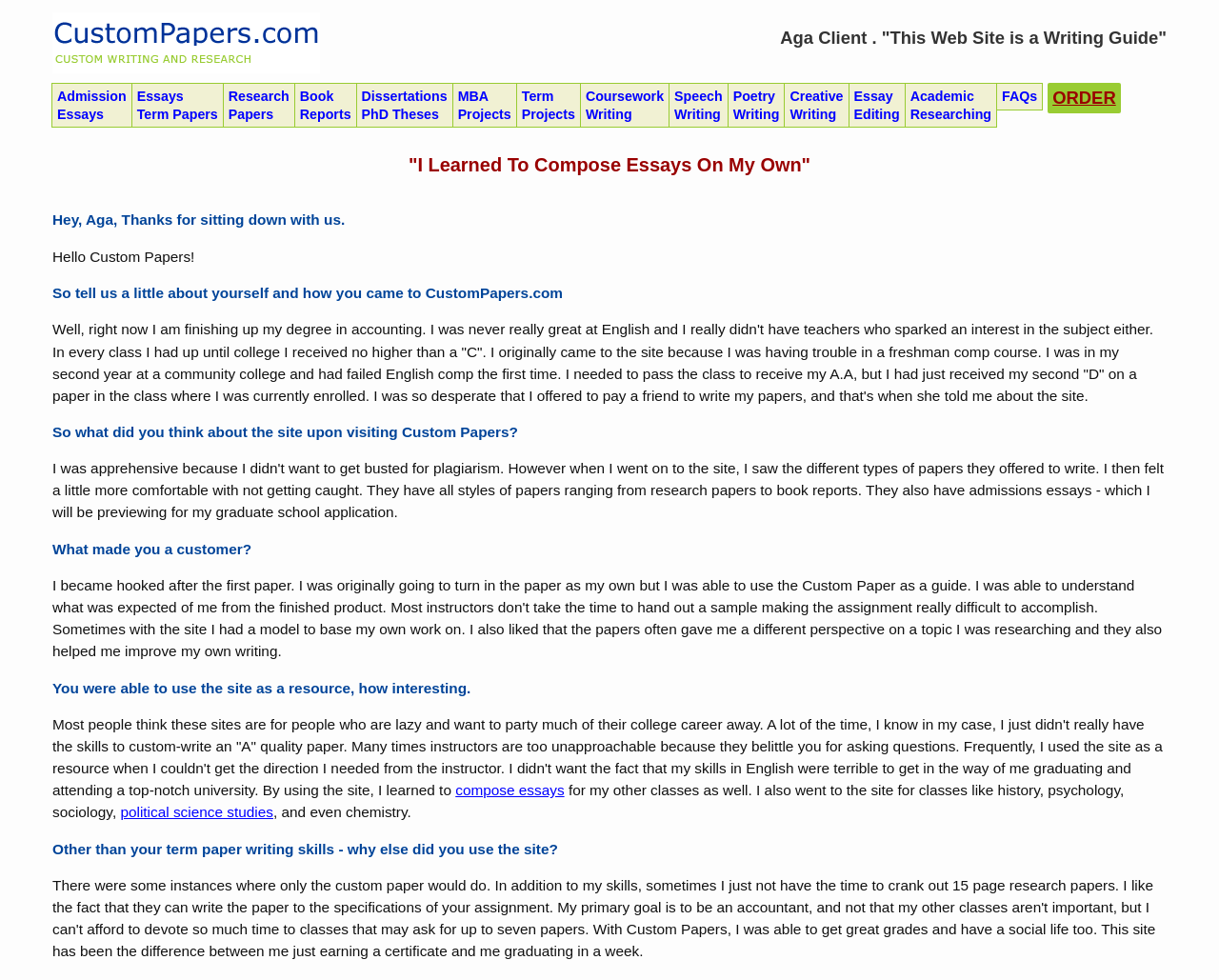Find and specify the bounding box coordinates that correspond to the clickable region for the instruction: "Read Aga's story".

[0.043, 0.216, 0.283, 0.233]